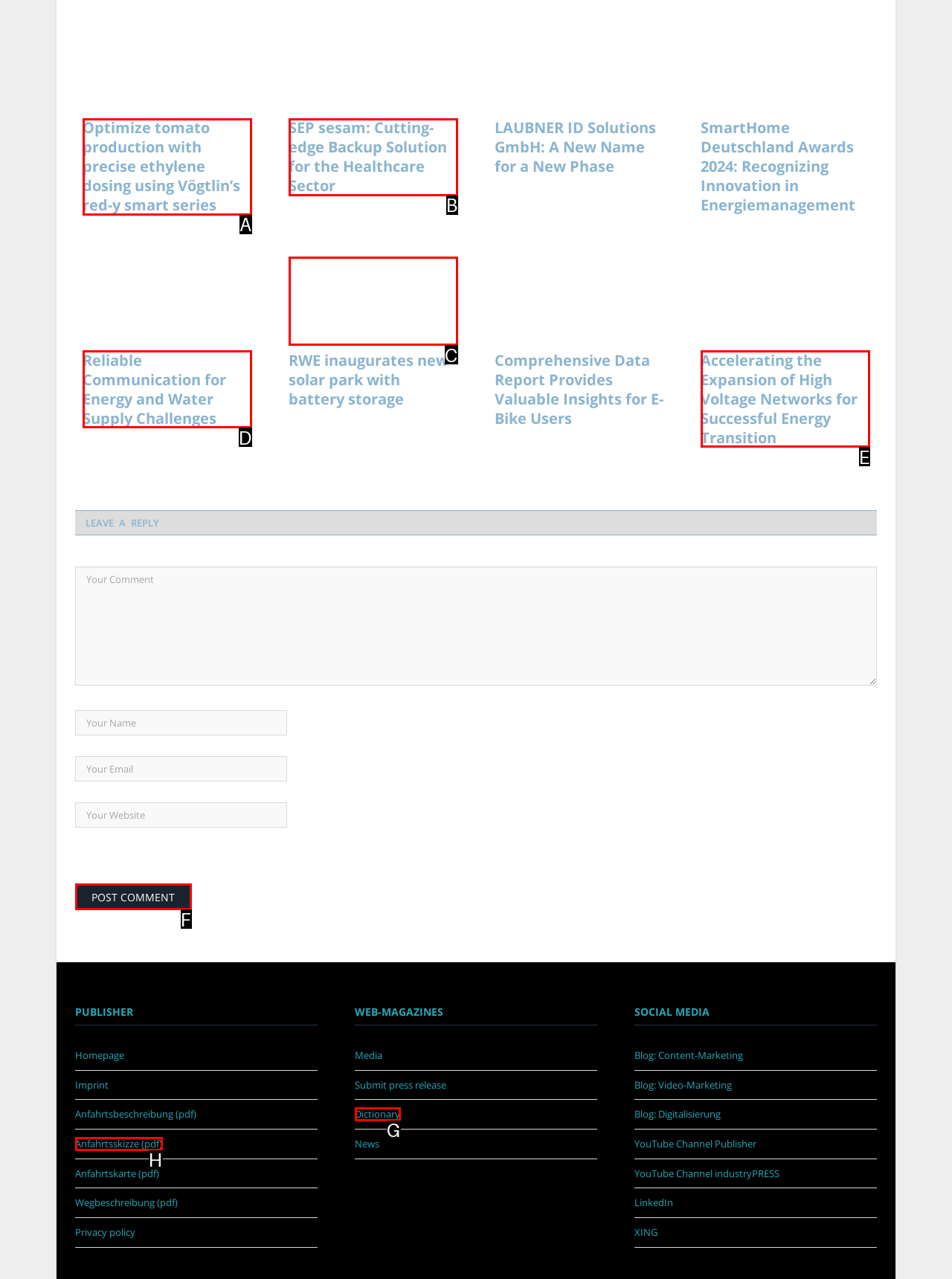Tell me the letter of the option that corresponds to the description: Obituaries
Answer using the letter from the given choices directly.

None